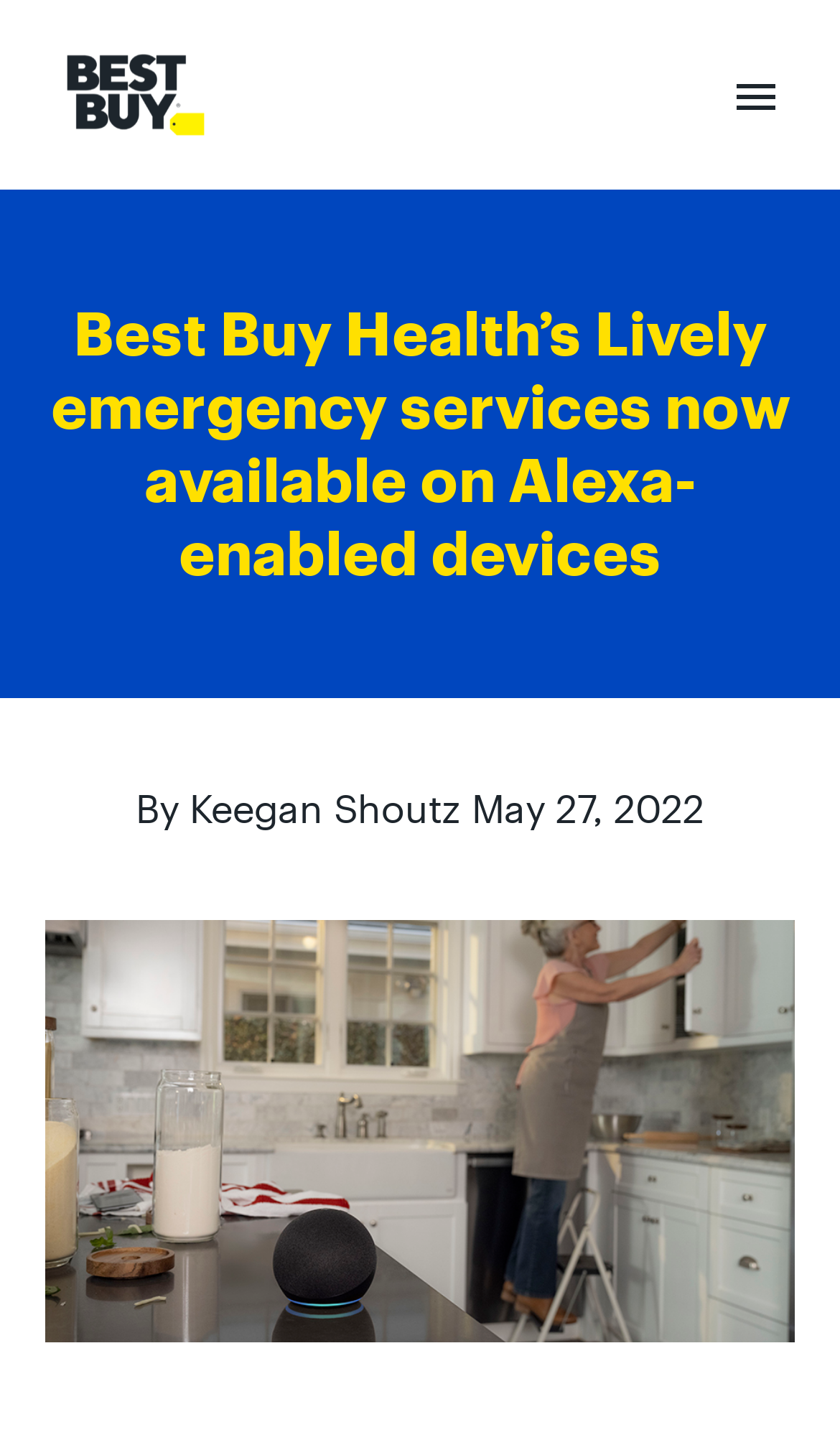Observe the image and answer the following question in detail: What is the type of the top-right element?

I found the type of the top-right element by looking at the element that says 'Primary Menu' and is located at the top-right corner of the page, which is a button.